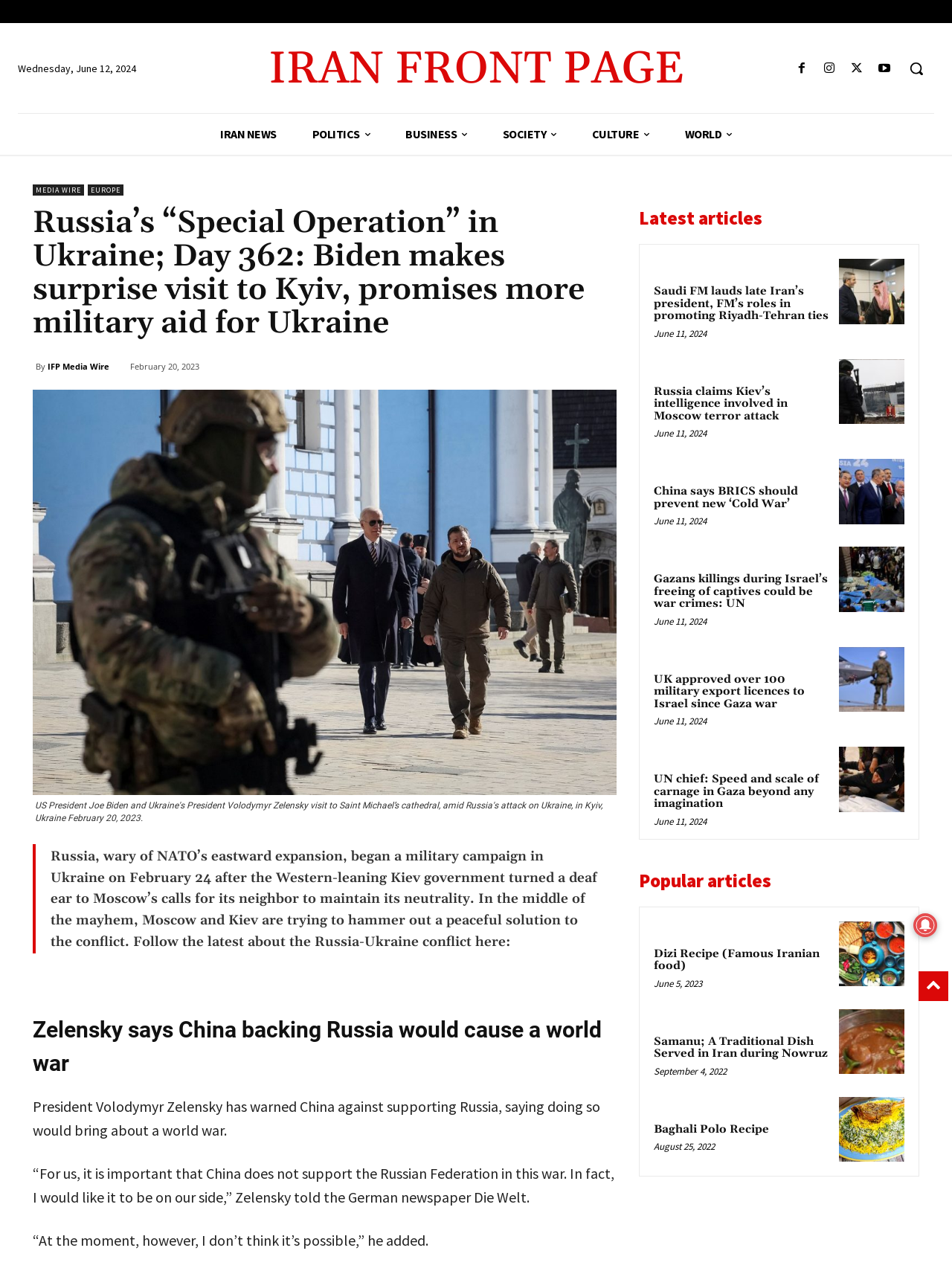Respond with a single word or phrase to the following question:
What is the name of the person who made a surprise visit to Kyiv?

Biden